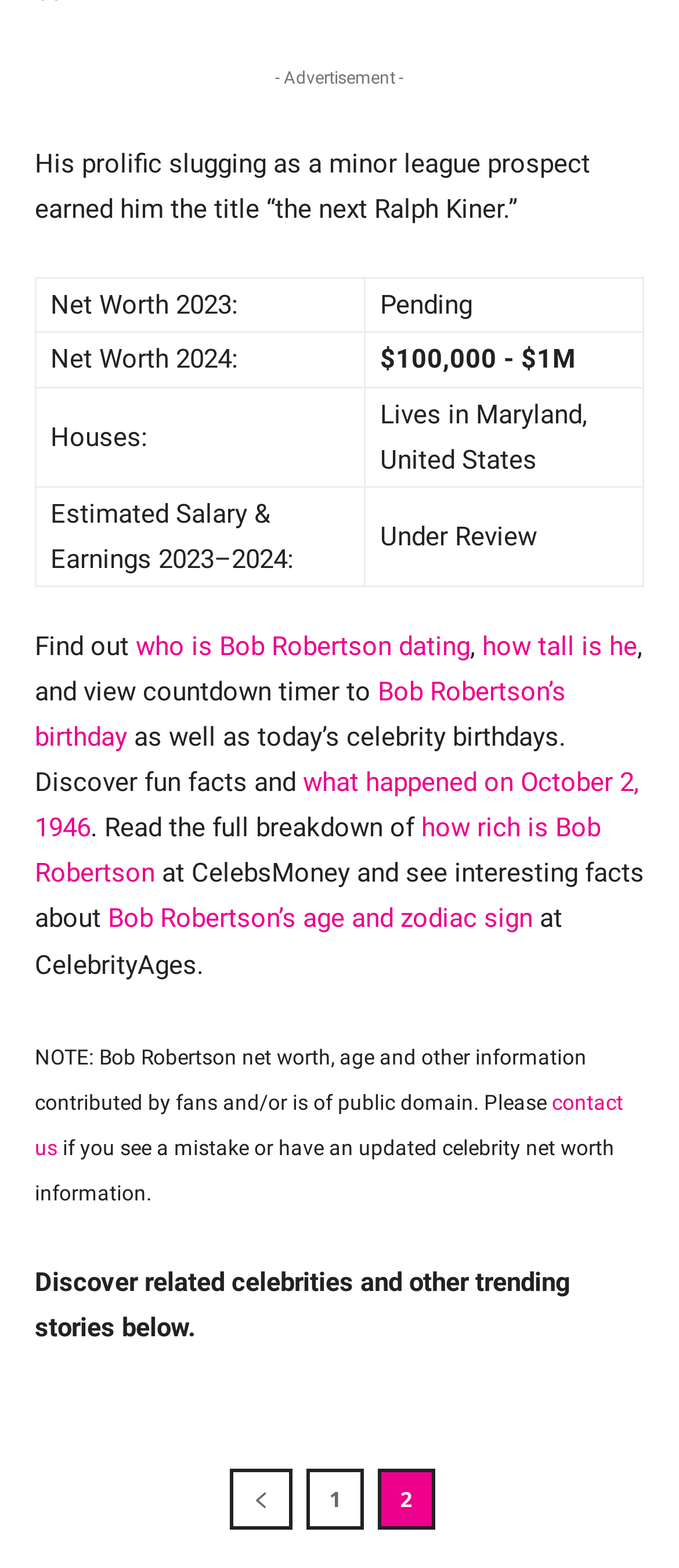Find the bounding box coordinates of the clickable region needed to perform the following instruction: "view June 2024". The coordinates should be provided as four float numbers between 0 and 1, i.e., [left, top, right, bottom].

None